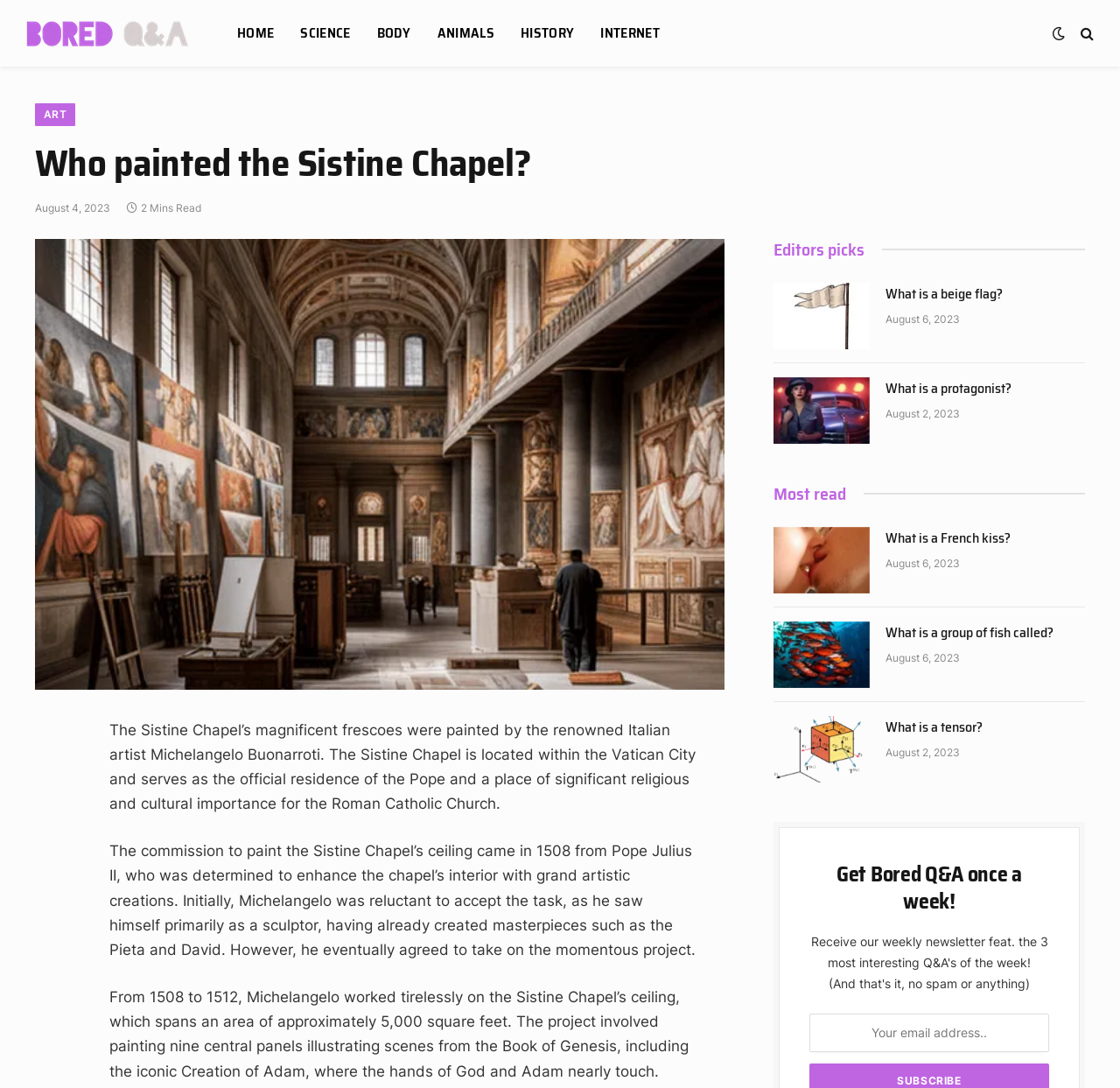Could you indicate the bounding box coordinates of the region to click in order to complete this instruction: "Share on Facebook".

[0.031, 0.697, 0.062, 0.729]